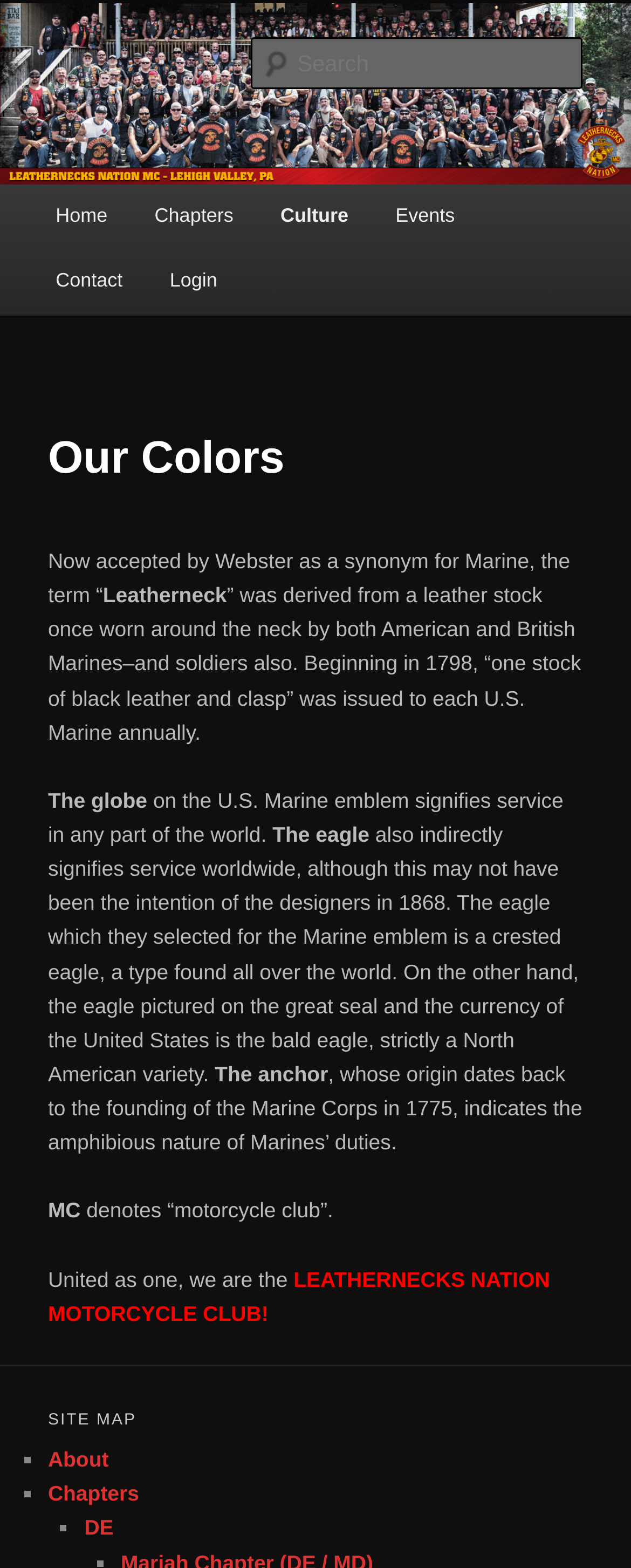Pinpoint the bounding box coordinates for the area that should be clicked to perform the following instruction: "Login to the website".

[0.232, 0.159, 0.382, 0.201]